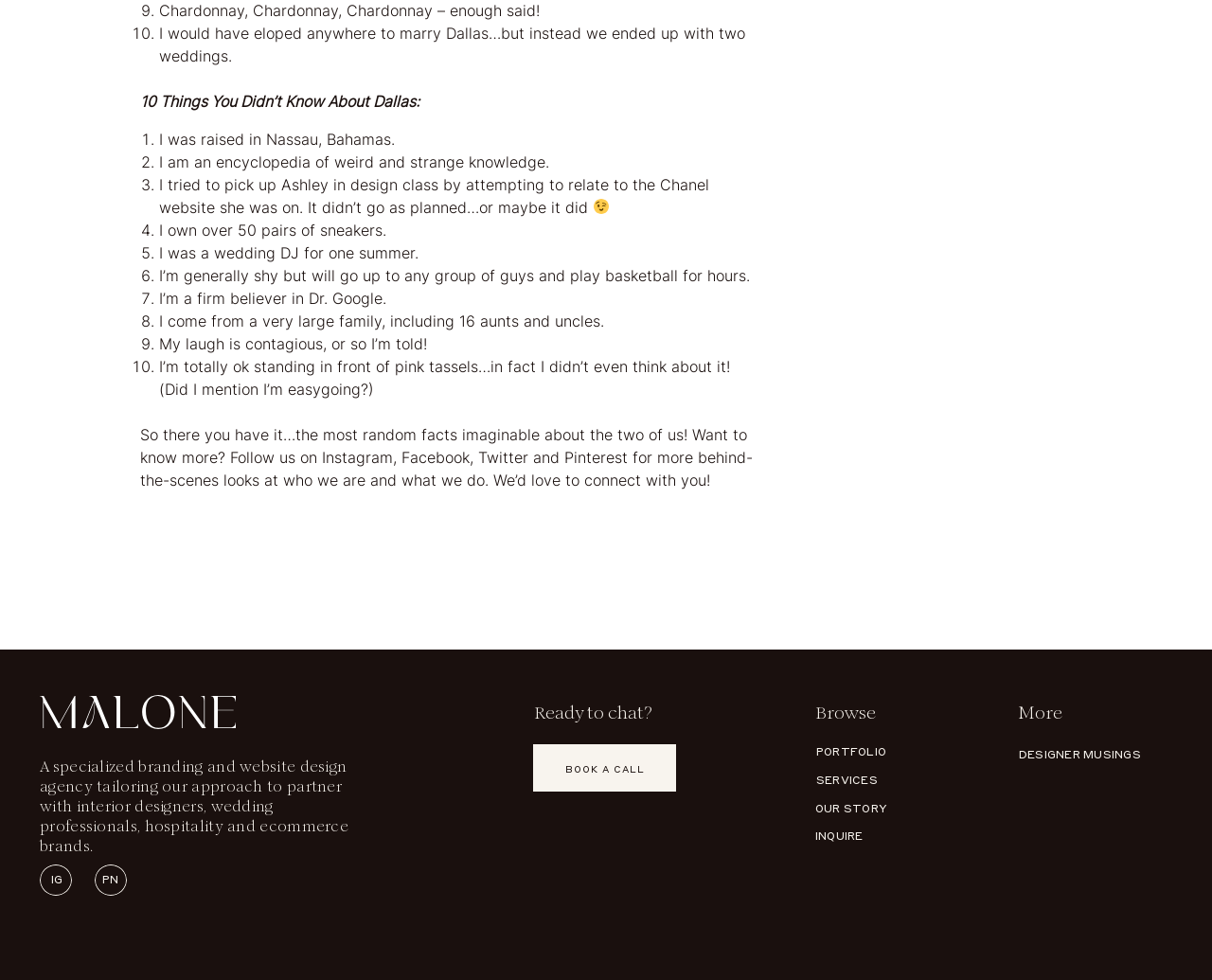Based on the element description BOOK A CALL, identify the bounding box of the UI element in the given webpage screenshot. The coordinates should be in the format (top-left x, top-left y, bottom-right x, bottom-right y) and must be between 0 and 1.

[0.448, 0.778, 0.55, 0.789]